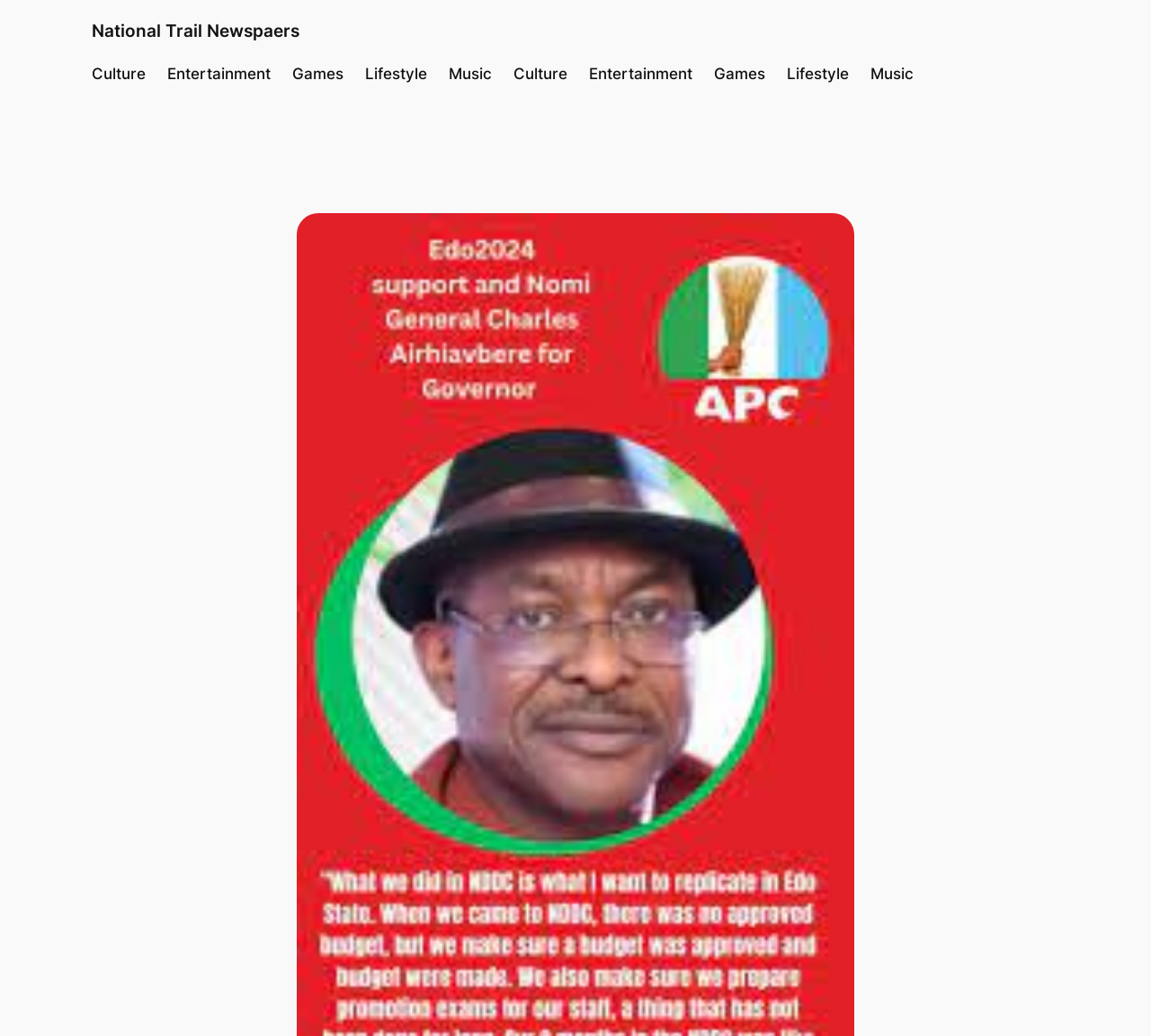Carefully examine the image and provide an in-depth answer to the question: What is the position of the 'Lifestyle' link?

By analyzing the bounding box coordinates of the links, we can determine their relative positions. The 'Lifestyle' link has a bounding box coordinate of [0.317, 0.06, 0.371, 0.082], which indicates that it is the fifth link from the left.